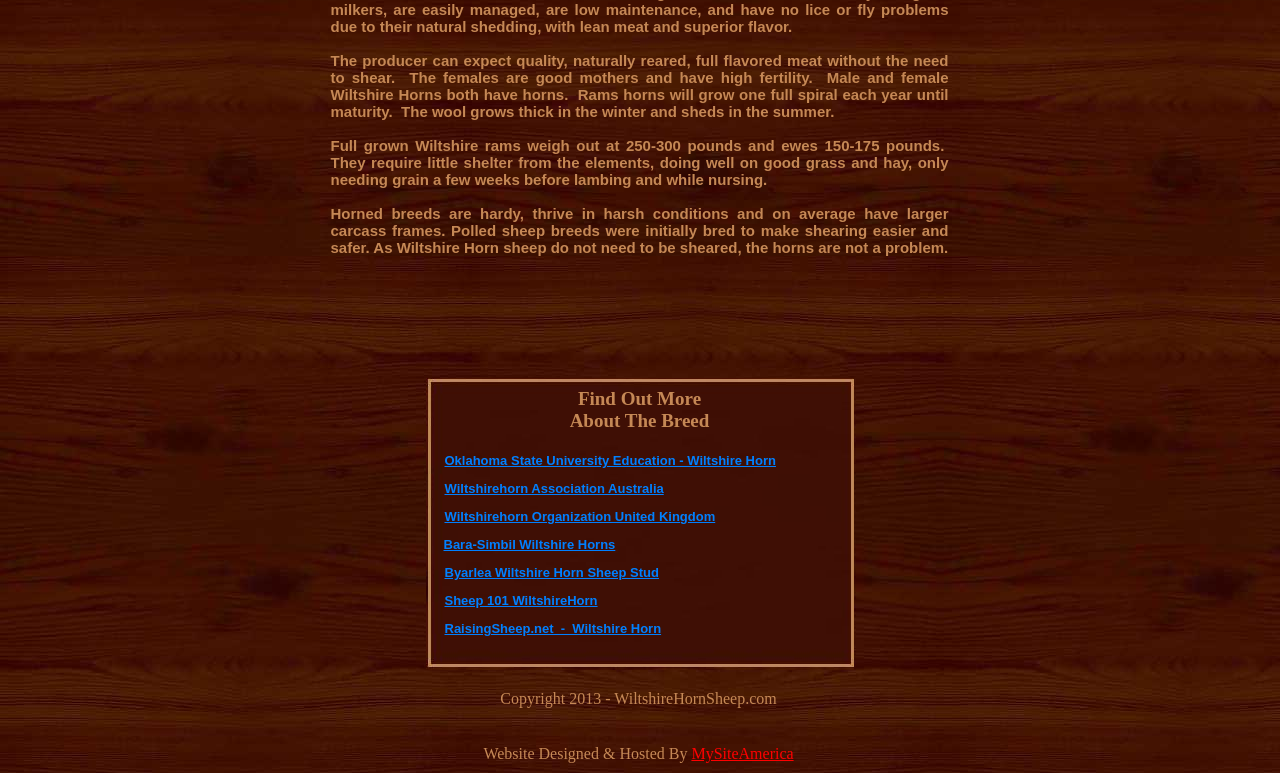Bounding box coordinates are specified in the format (top-left x, top-left y, bottom-right x, bottom-right y). All values are floating point numbers bounded between 0 and 1. Please provide the bounding box coordinate of the region this sentence describes: MySiteAmerica

[0.54, 0.964, 0.62, 0.986]